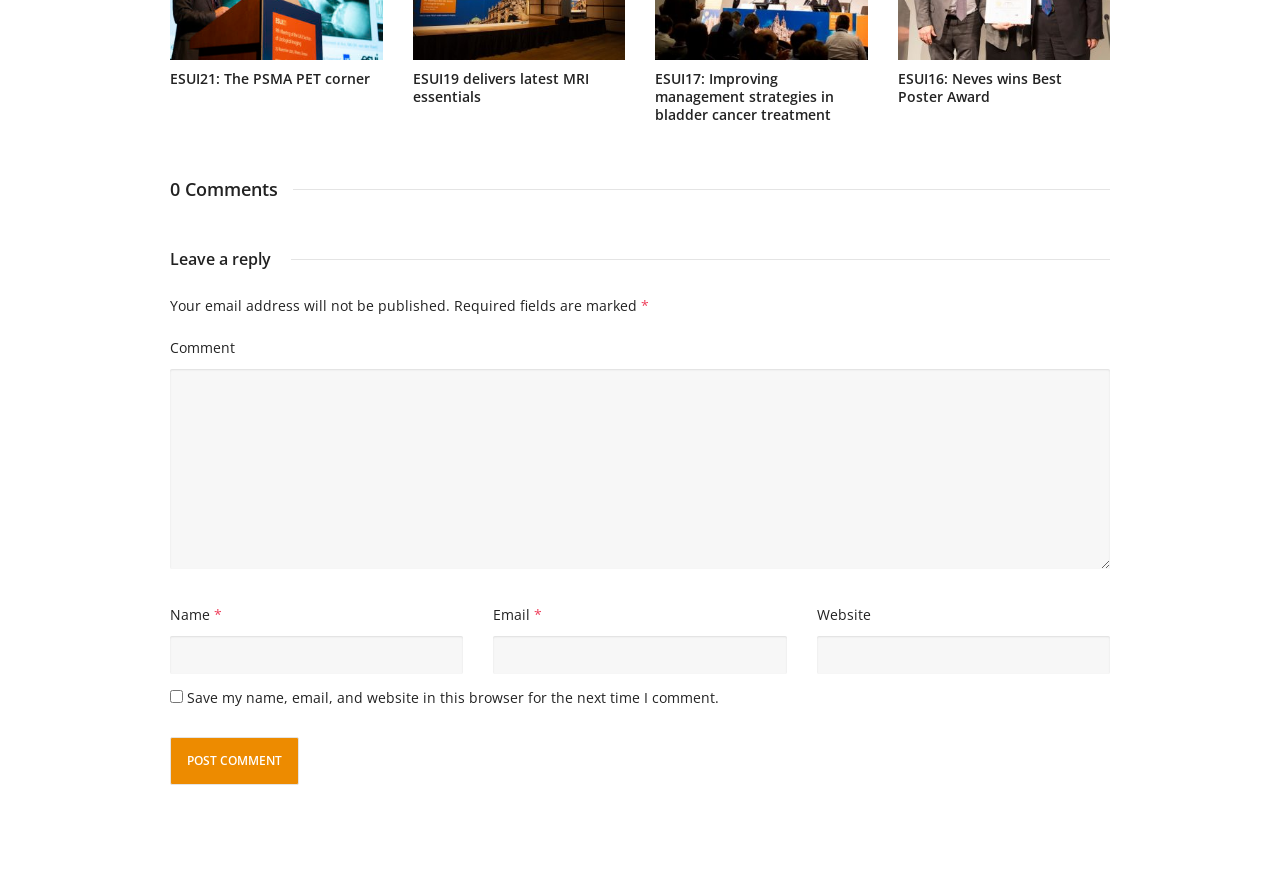Please locate the bounding box coordinates of the element's region that needs to be clicked to follow the instruction: "Leave a reply". The bounding box coordinates should be provided as four float numbers between 0 and 1, i.e., [left, top, right, bottom].

None